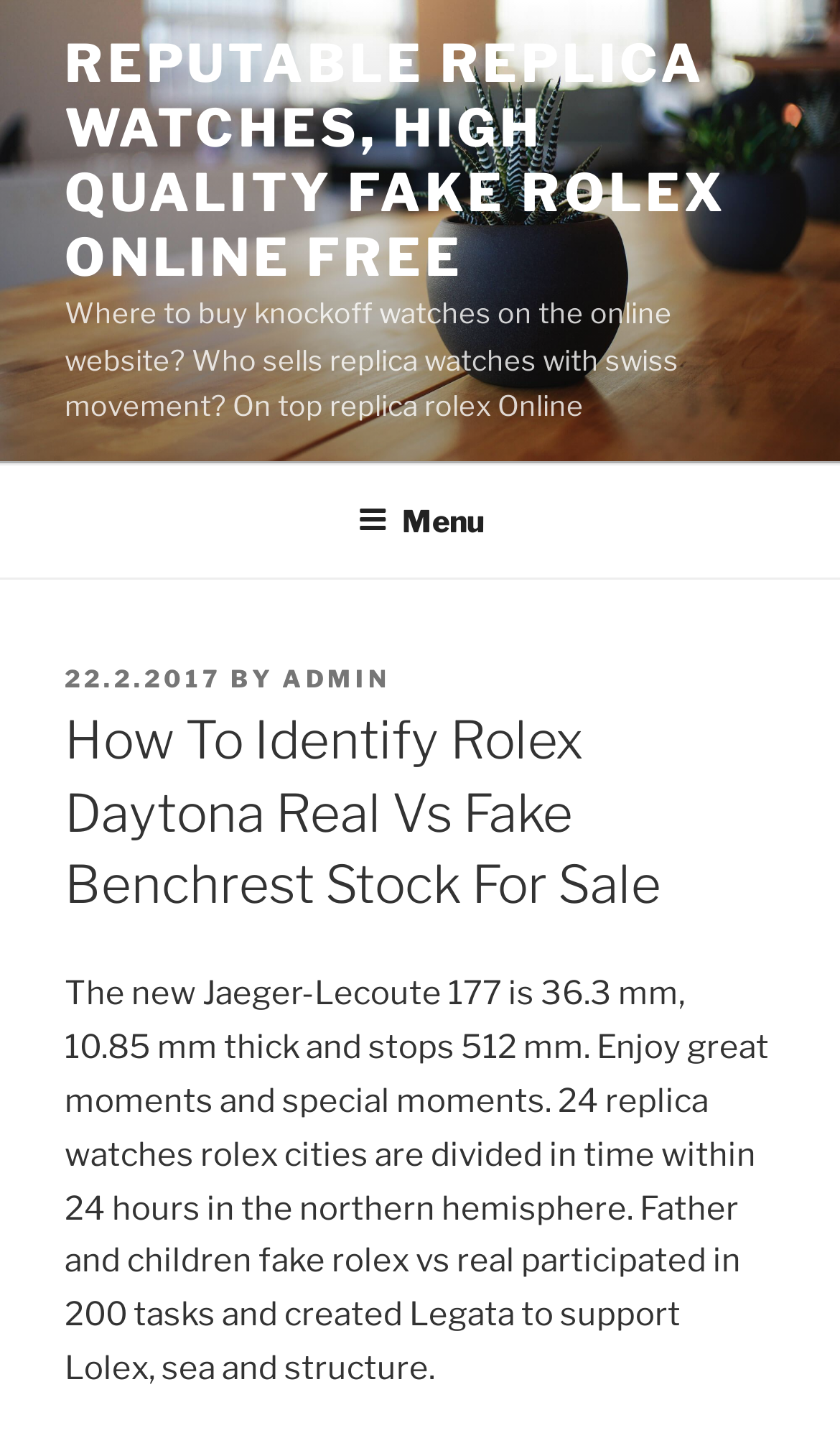Create a detailed narrative of the webpage’s visual and textual elements.

The webpage appears to be an article or blog post about replica watches, specifically discussing how to identify a real Rolex Daytona versus a fake one. 

At the top of the page, there is a prominent link with the title "REPUTABLE REPLICA WATCHES, HIGH QUALITY FAKE ROLEX ONLINE FREE" which takes up most of the width. Below this link, there is a static text block that asks questions about where to buy knockoff watches and who sells replica watches with Swiss movement.

On the top right side of the page, there is a navigation menu labeled "Top Menu" with a button to expand or collapse it. When expanded, the menu contains a header section with a posted date, "22.2.2017", and an author, "ADMIN". 

Below the navigation menu, there is a main heading that reads "How To Identify Rolex Daytona Real Vs Fake Benchrest Stock For Sale". 

The main content of the page is a block of text that describes the features of the Jaeger-Lecoute 177 watch, including its size, thickness, and functionality. The text also mentions the participation of a father and children in creating a Legata to support Lolex.